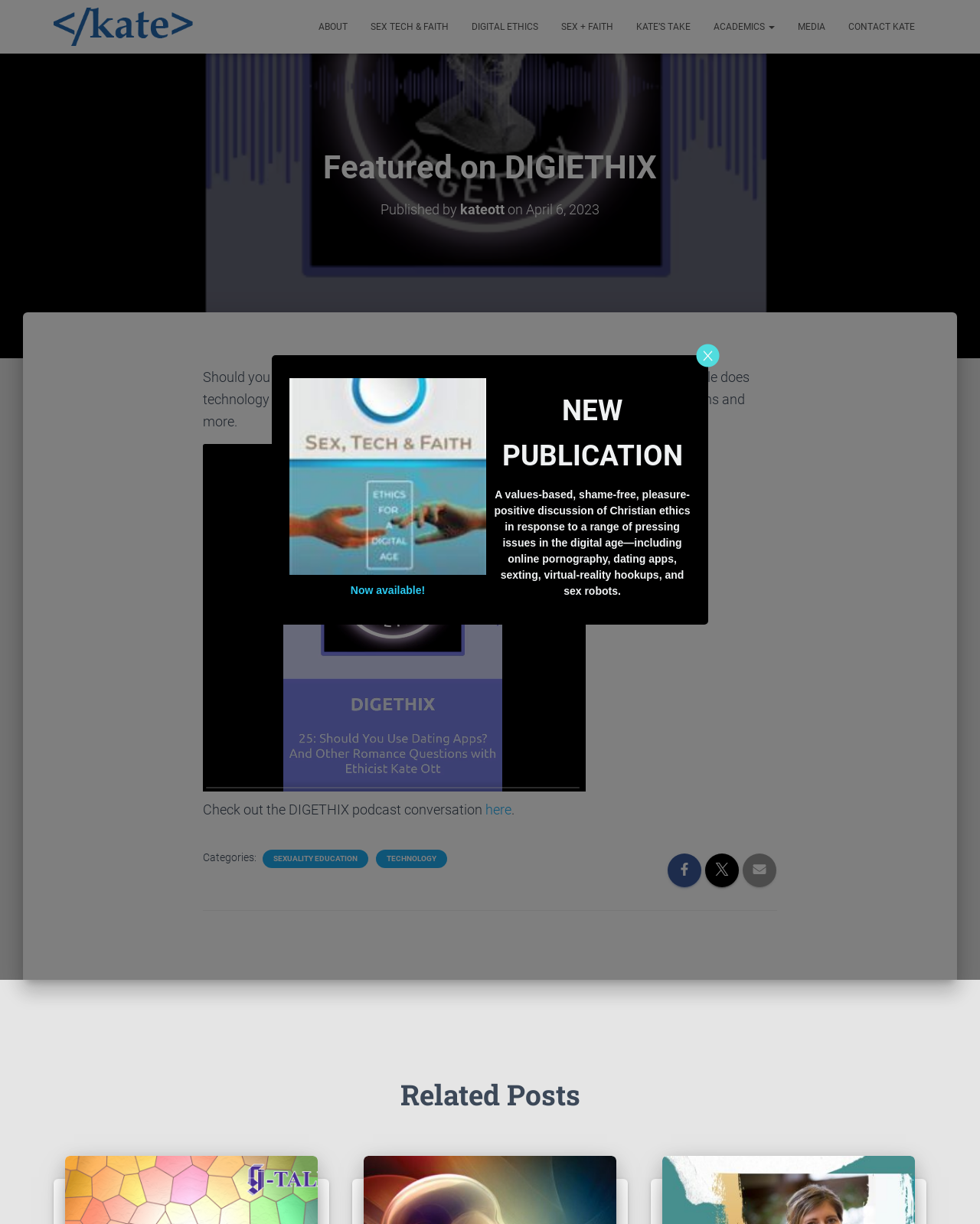Identify and extract the main heading of the webpage.

Featured on DIGIETHIX